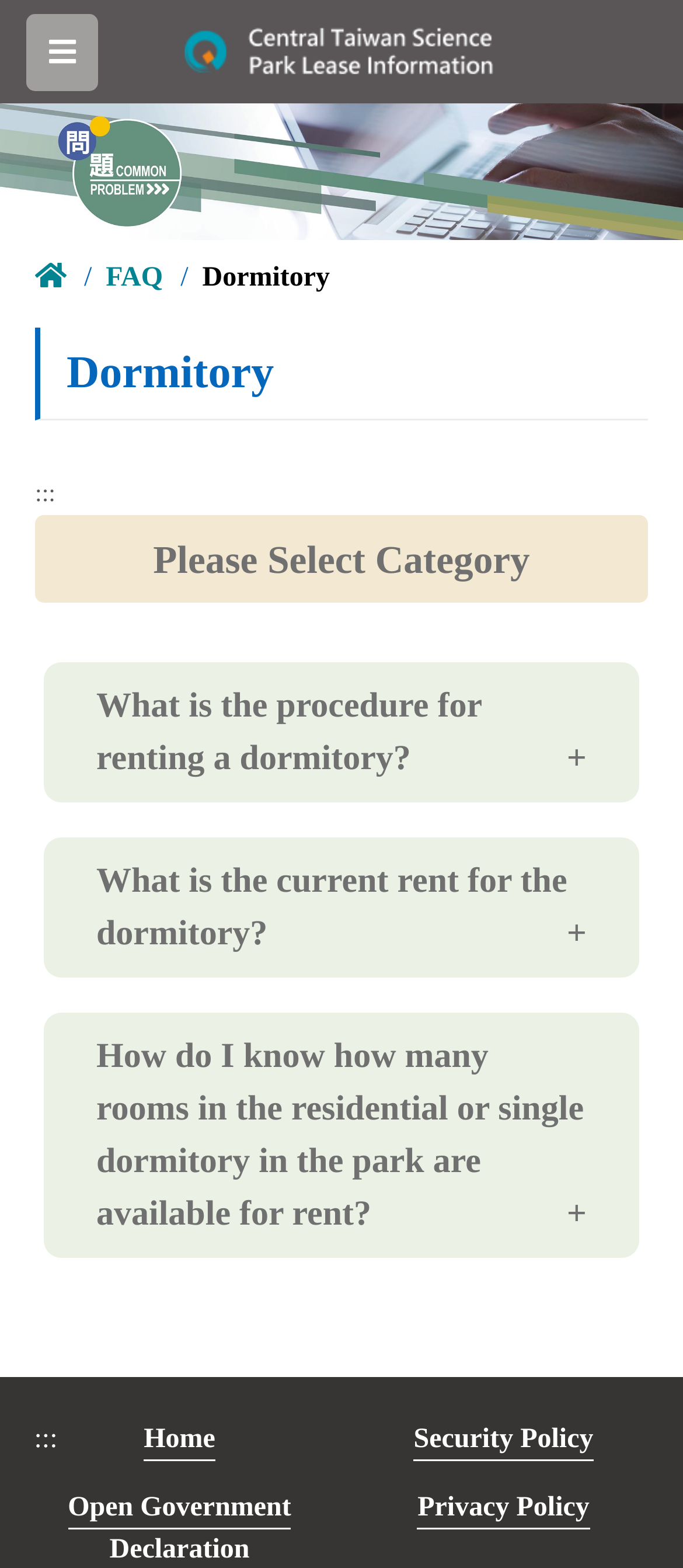Give the bounding box coordinates for the element described as: "(0)".

None